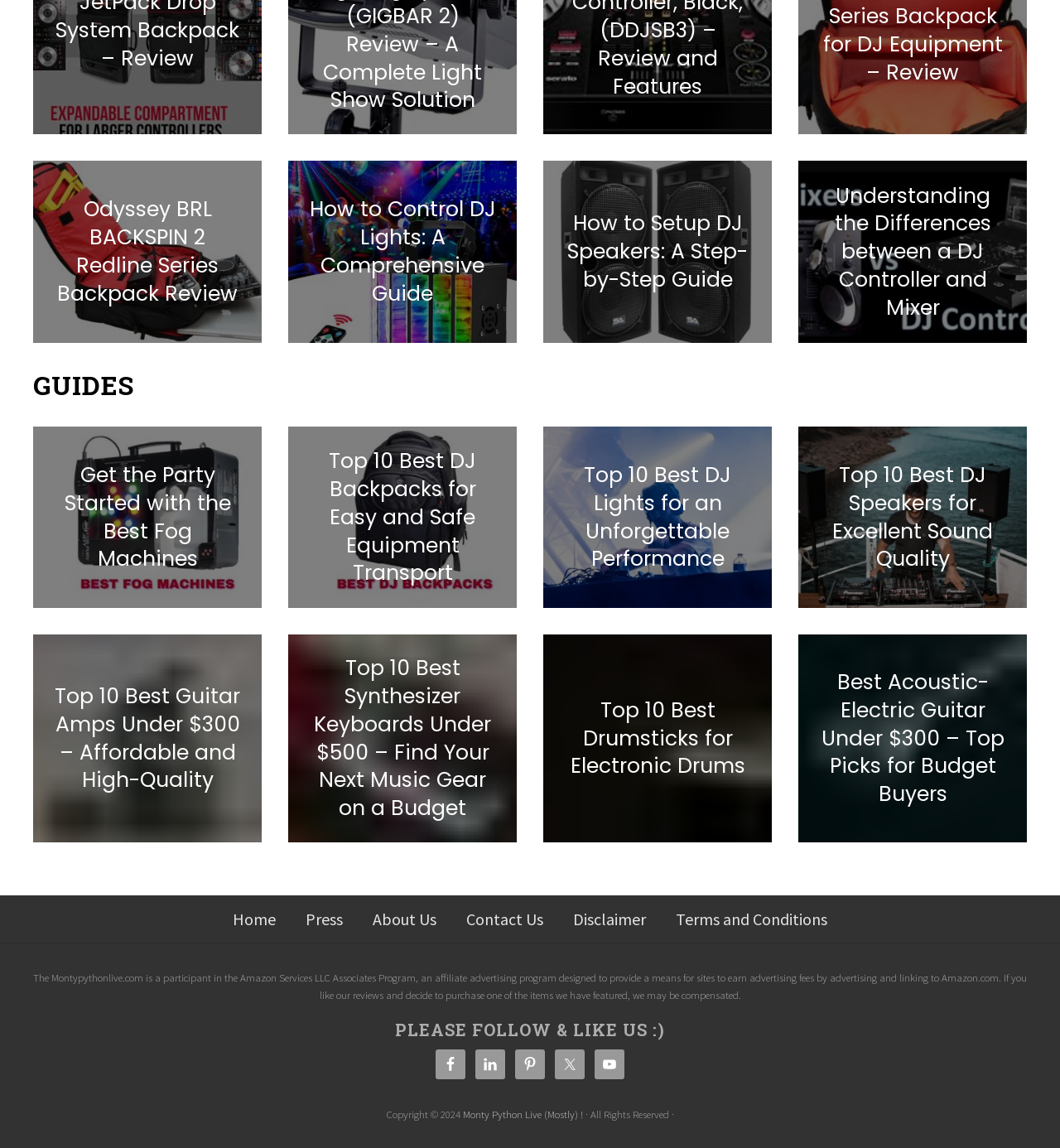Determine the bounding box for the UI element described here: "YouTube".

[0.561, 0.914, 0.589, 0.94]